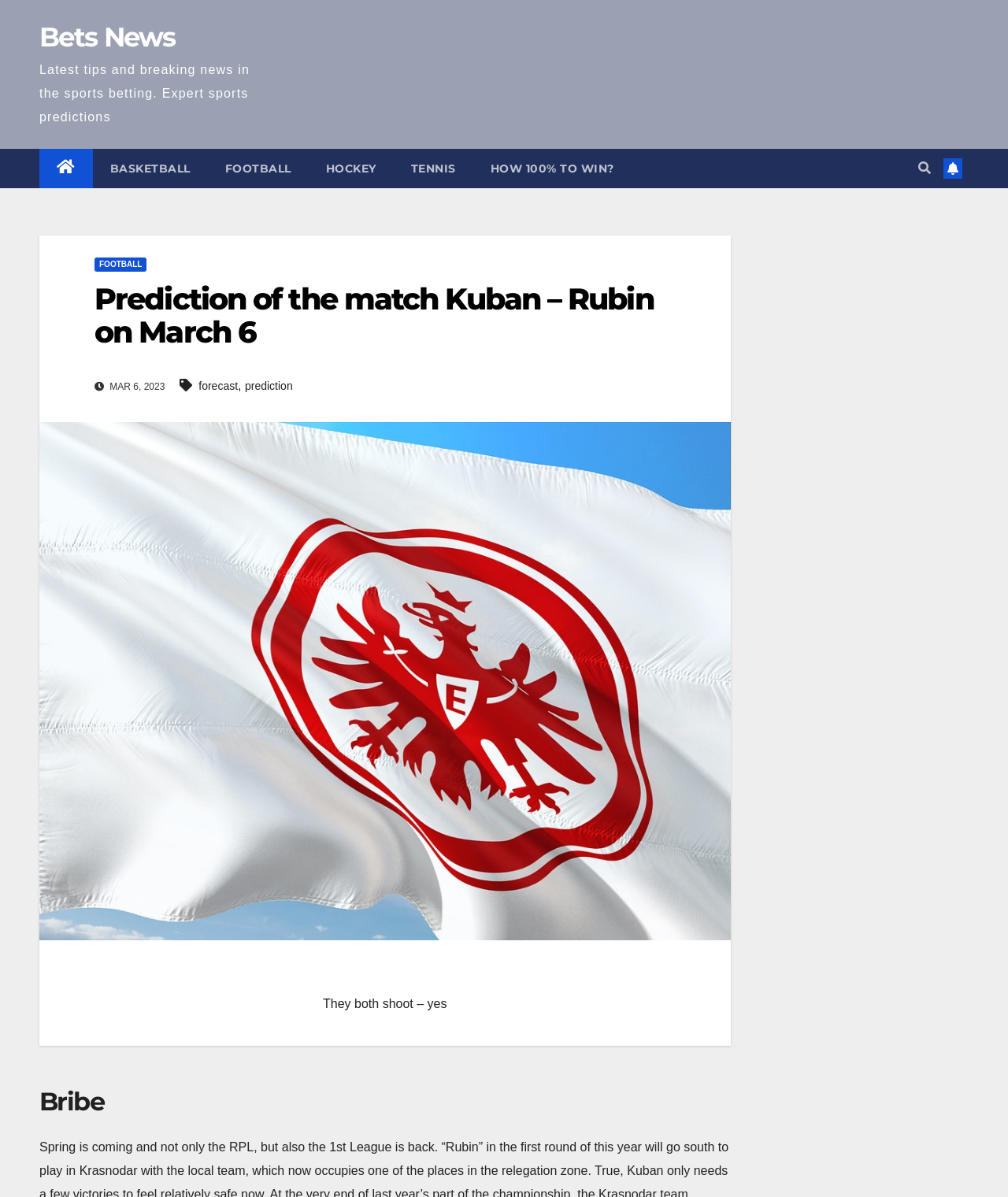Determine the bounding box coordinates of the clickable element to complete this instruction: "Click on prediction". Provide the coordinates in the format of four float numbers between 0 and 1, [left, top, right, bottom].

[0.243, 0.317, 0.29, 0.328]